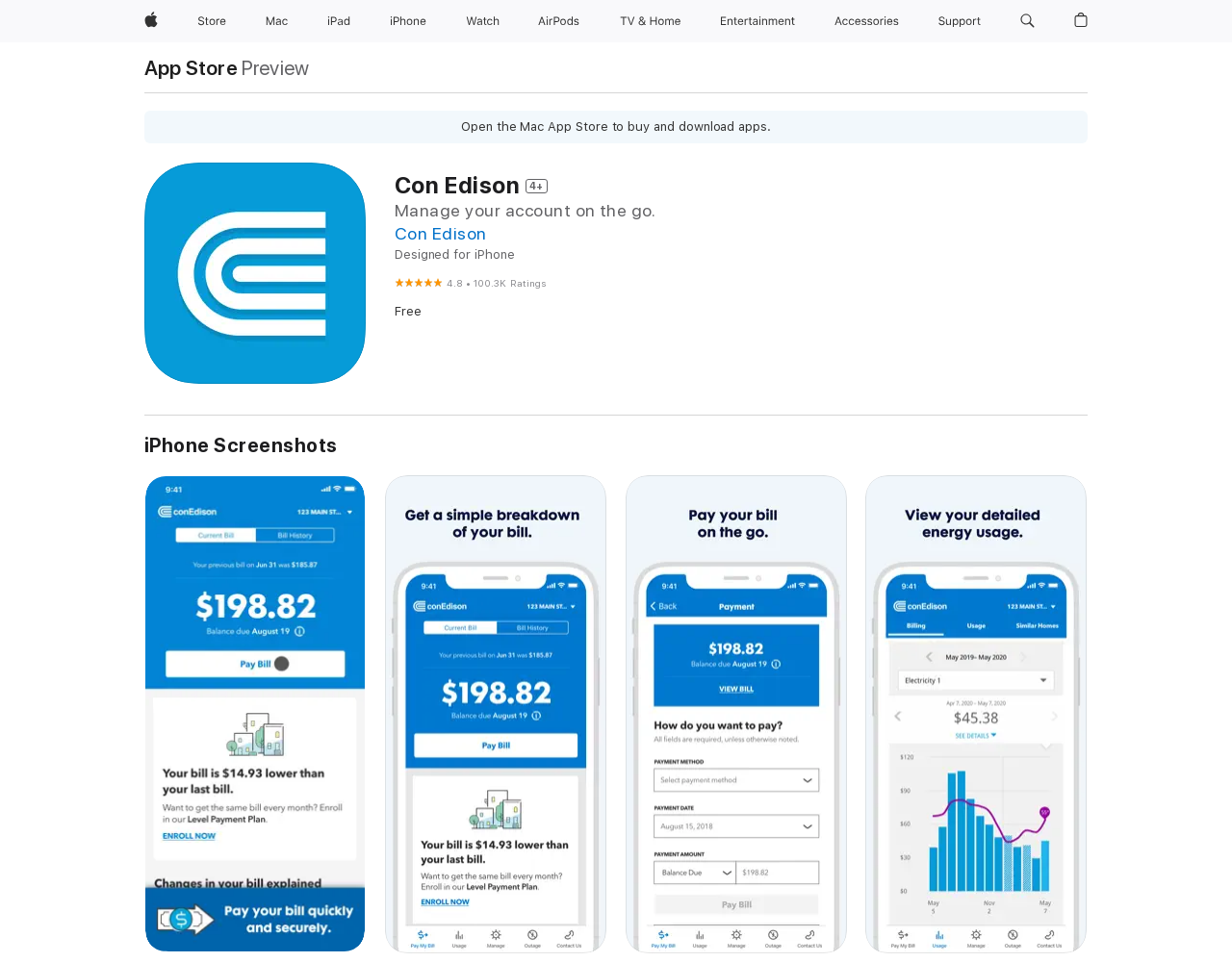Identify the bounding box for the UI element described as: "Credit Card Reviews". Ensure the coordinates are four float numbers between 0 and 1, formatted as [left, top, right, bottom].

None